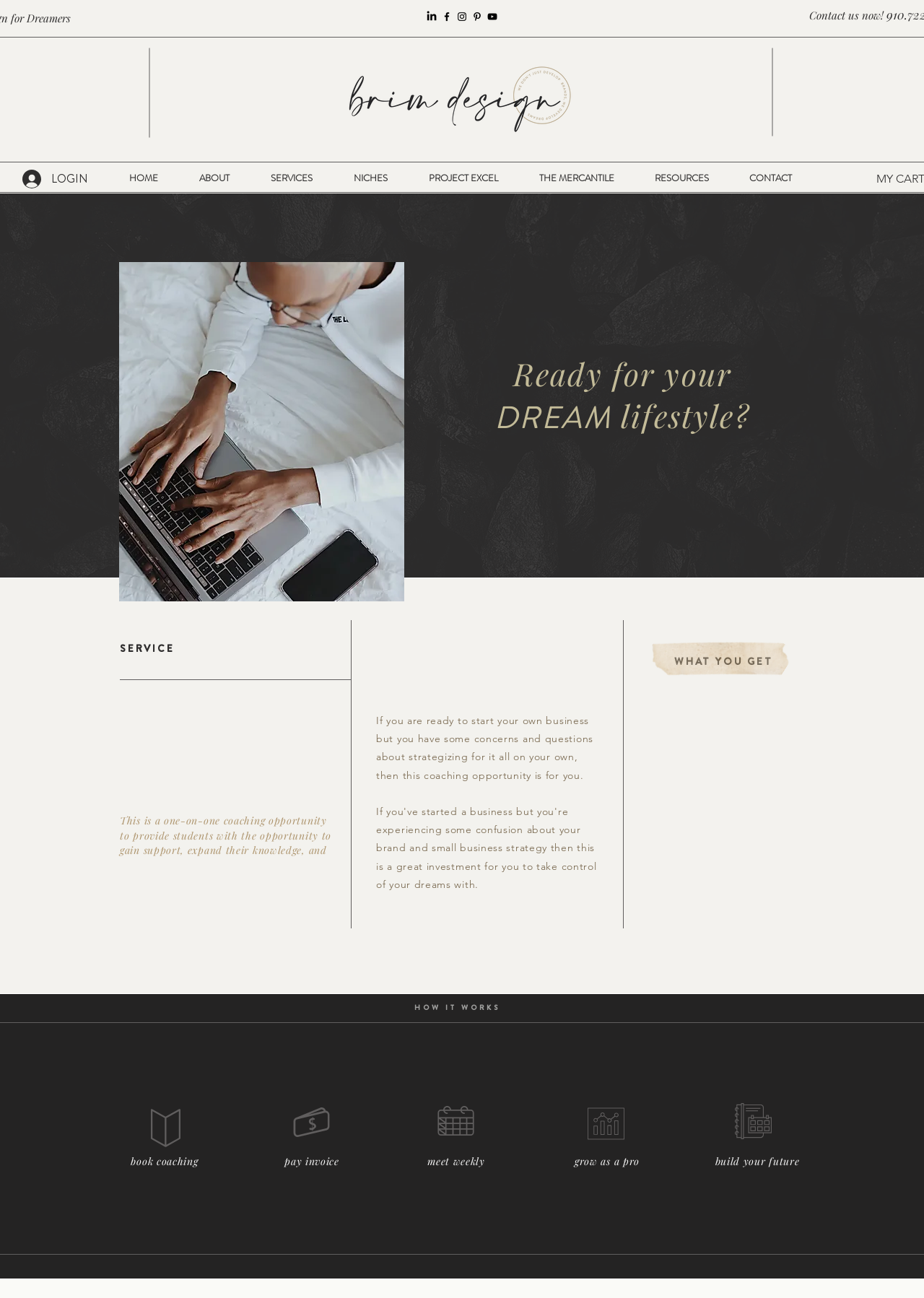How many sections are included in the coaching service?
Please ensure your answer to the question is detailed and covers all necessary aspects.

I found the answer by looking at the list of features provided in the coaching service, which includes '10 Sections' as one of the bullet points.